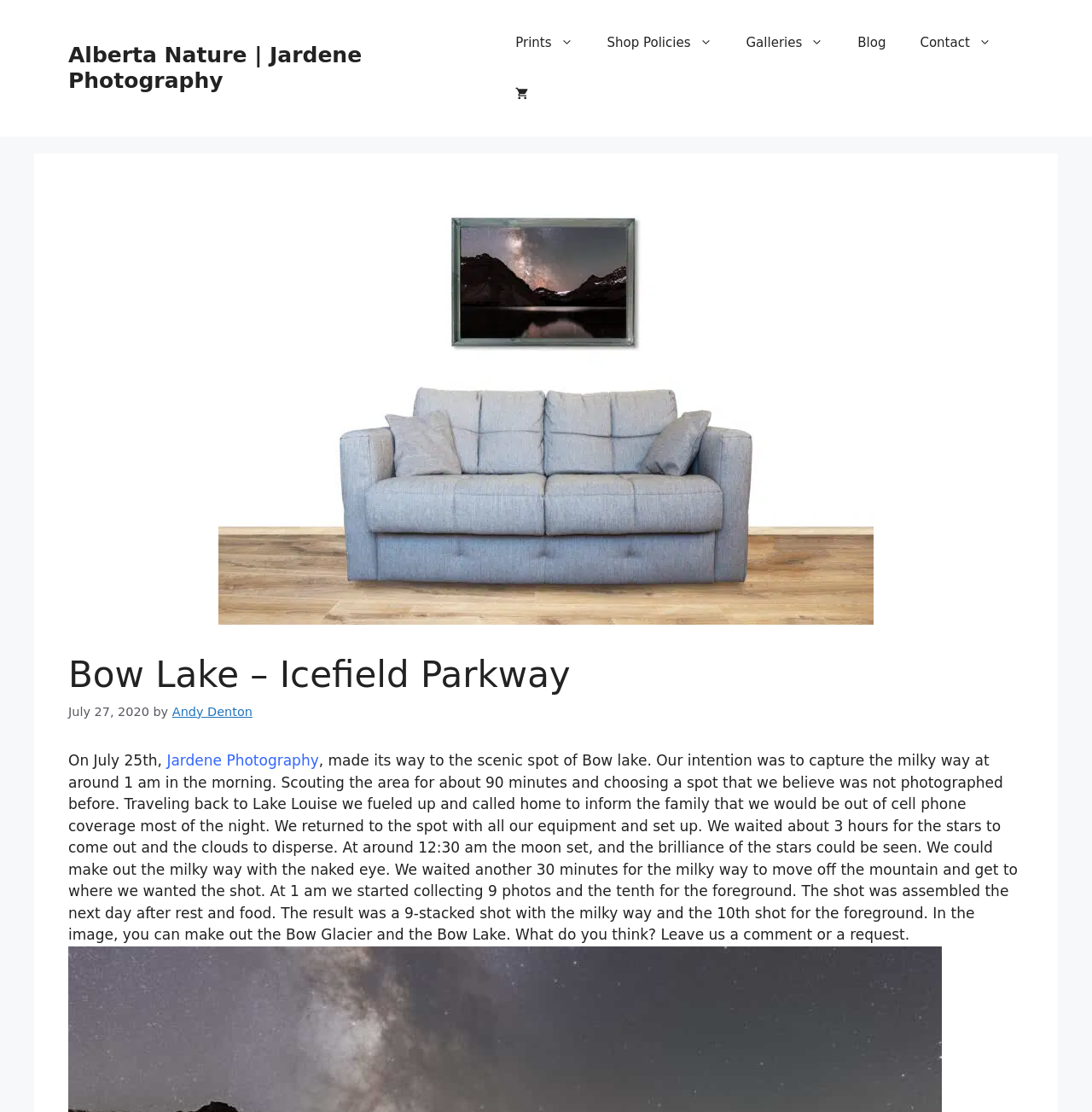Use one word or a short phrase to answer the question provided: 
What time did the moon set?

12:30 am